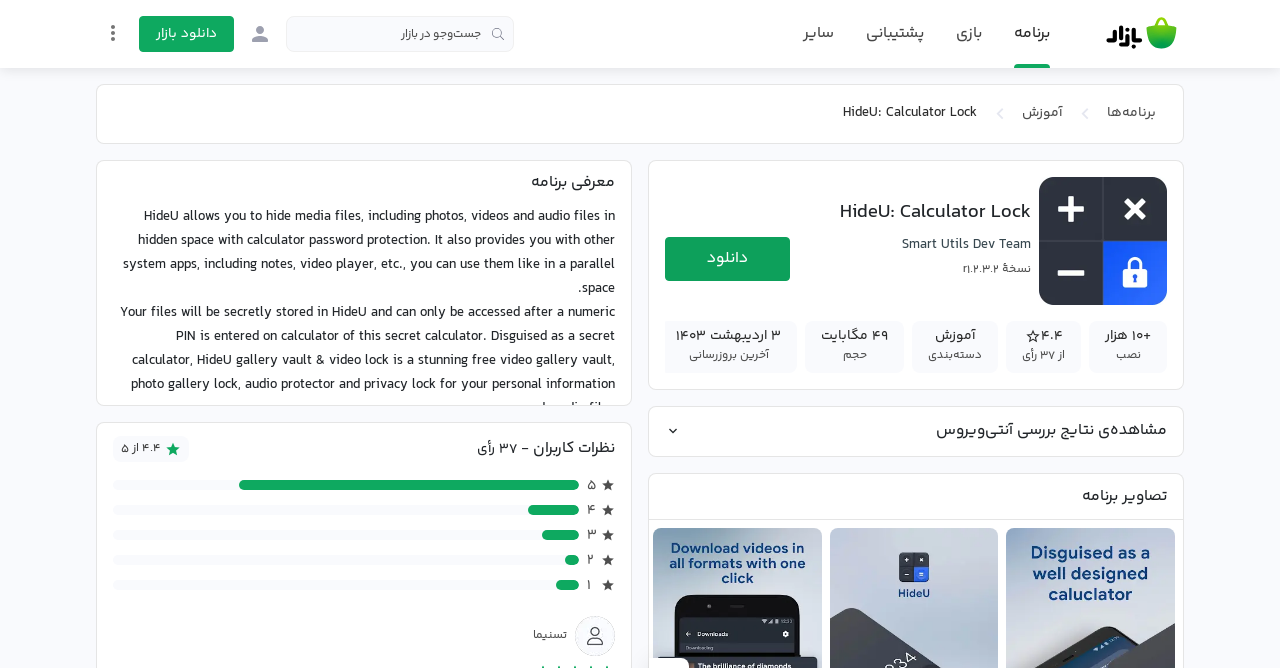Please identify the bounding box coordinates of the element's region that should be clicked to execute the following instruction: "Show comment option menu". The bounding box coordinates must be four float numbers between 0 and 1, i.e., [left, top, right, bottom].

None